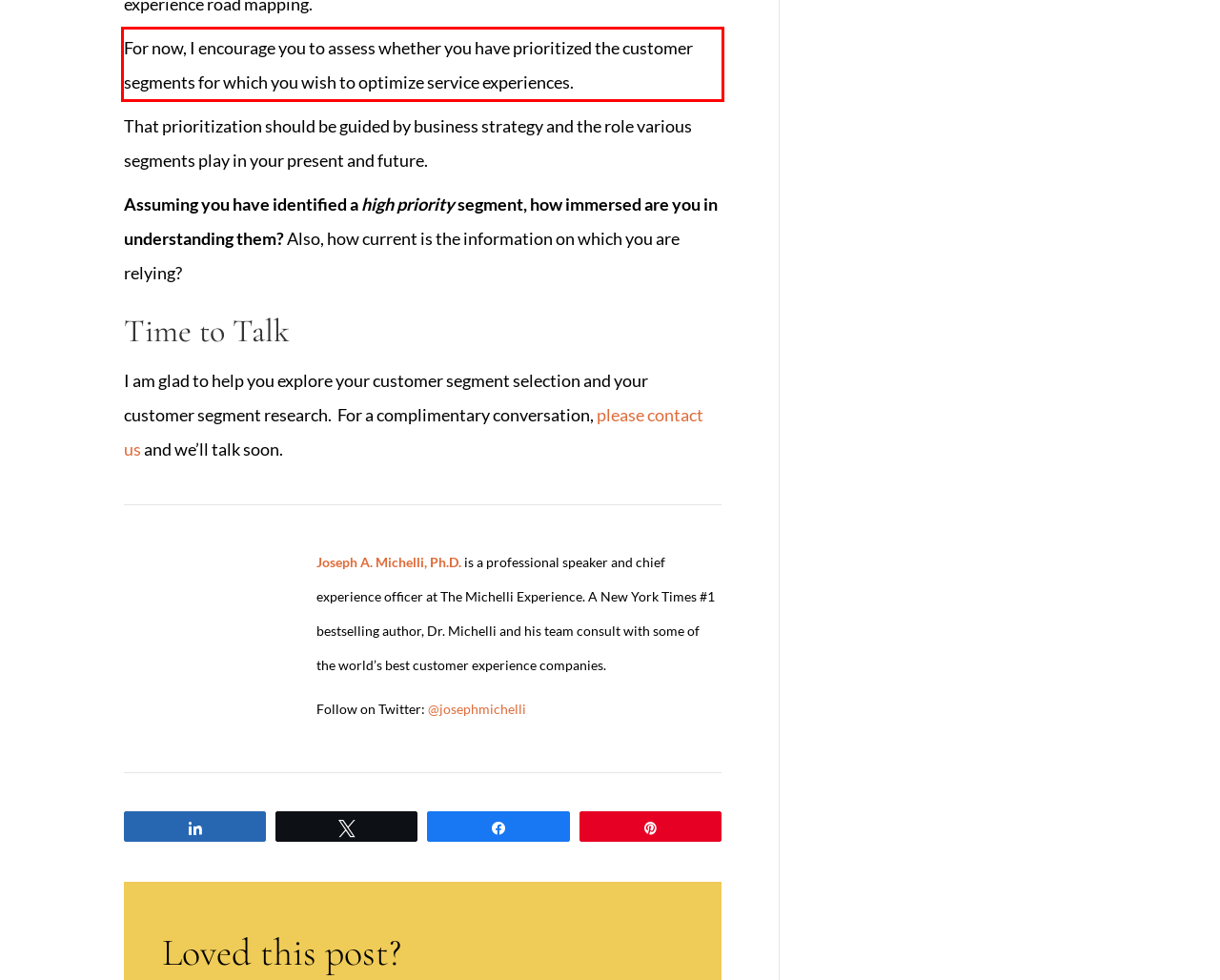Identify and extract the text within the red rectangle in the screenshot of the webpage.

For now, I encourage you to assess whether you have prioritized the customer segments for which you wish to optimize service experiences.